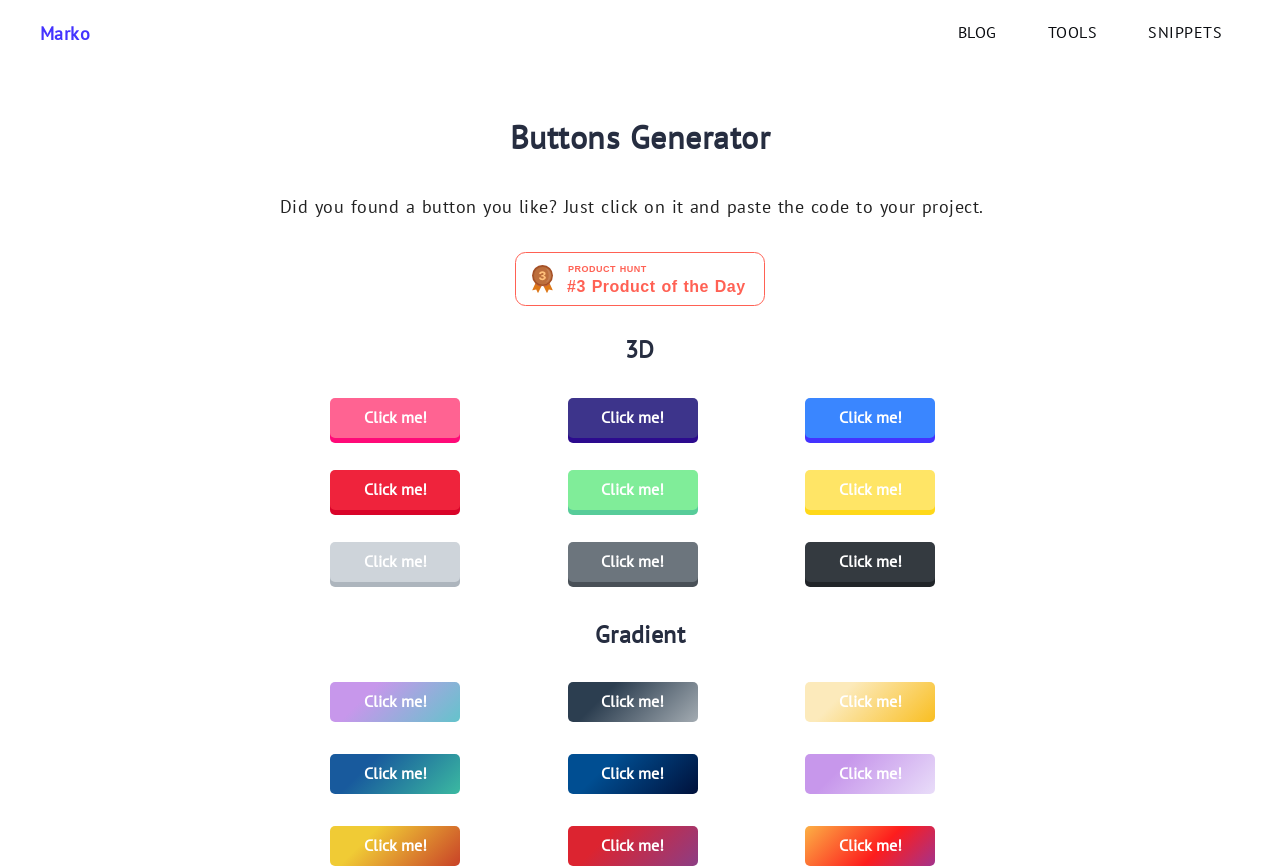Please indicate the bounding box coordinates of the element's region to be clicked to achieve the instruction: "click on the 'PRODUCT HUNT' button". Provide the coordinates as four float numbers between 0 and 1, i.e., [left, top, right, bottom].

[0.444, 0.304, 0.505, 0.315]